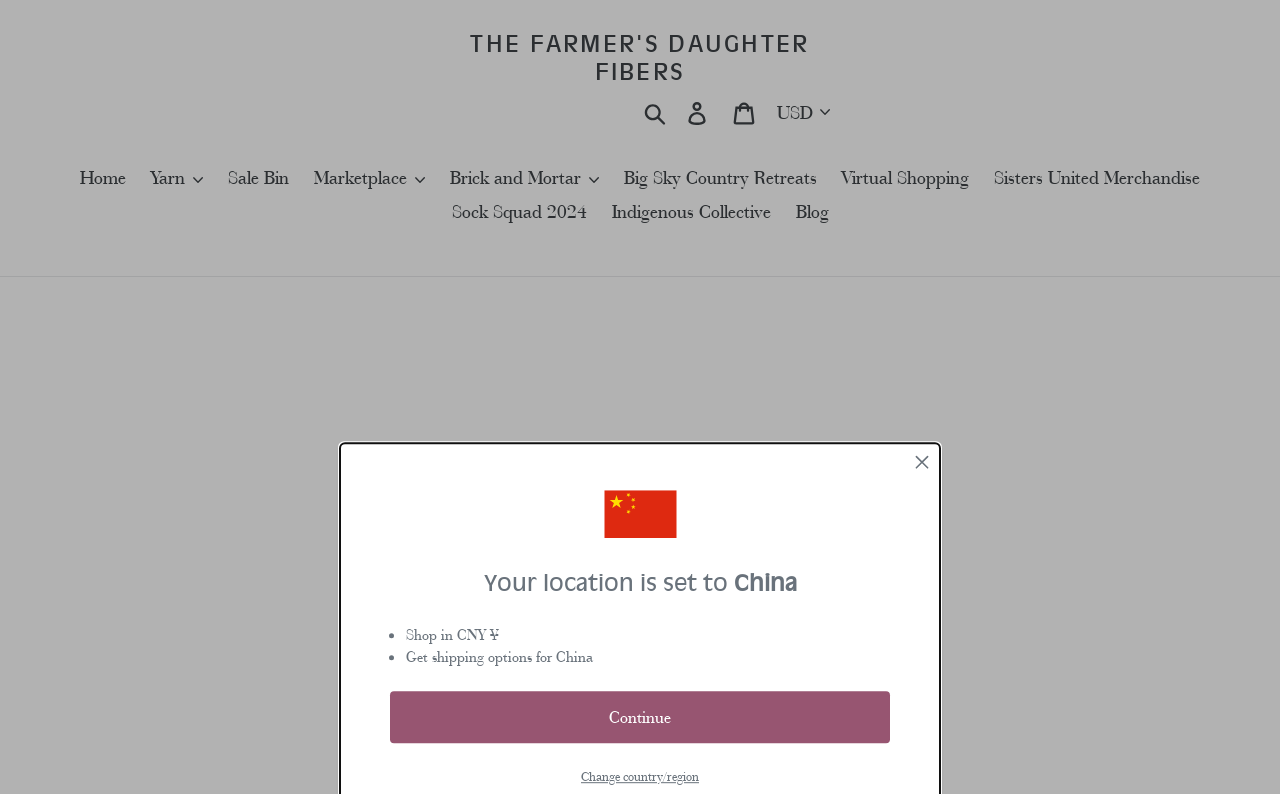Please determine the bounding box coordinates of the element to click in order to execute the following instruction: "continue shopping". The coordinates should be four float numbers between 0 and 1, specified as [left, top, right, bottom].

[0.39, 0.721, 0.61, 0.782]